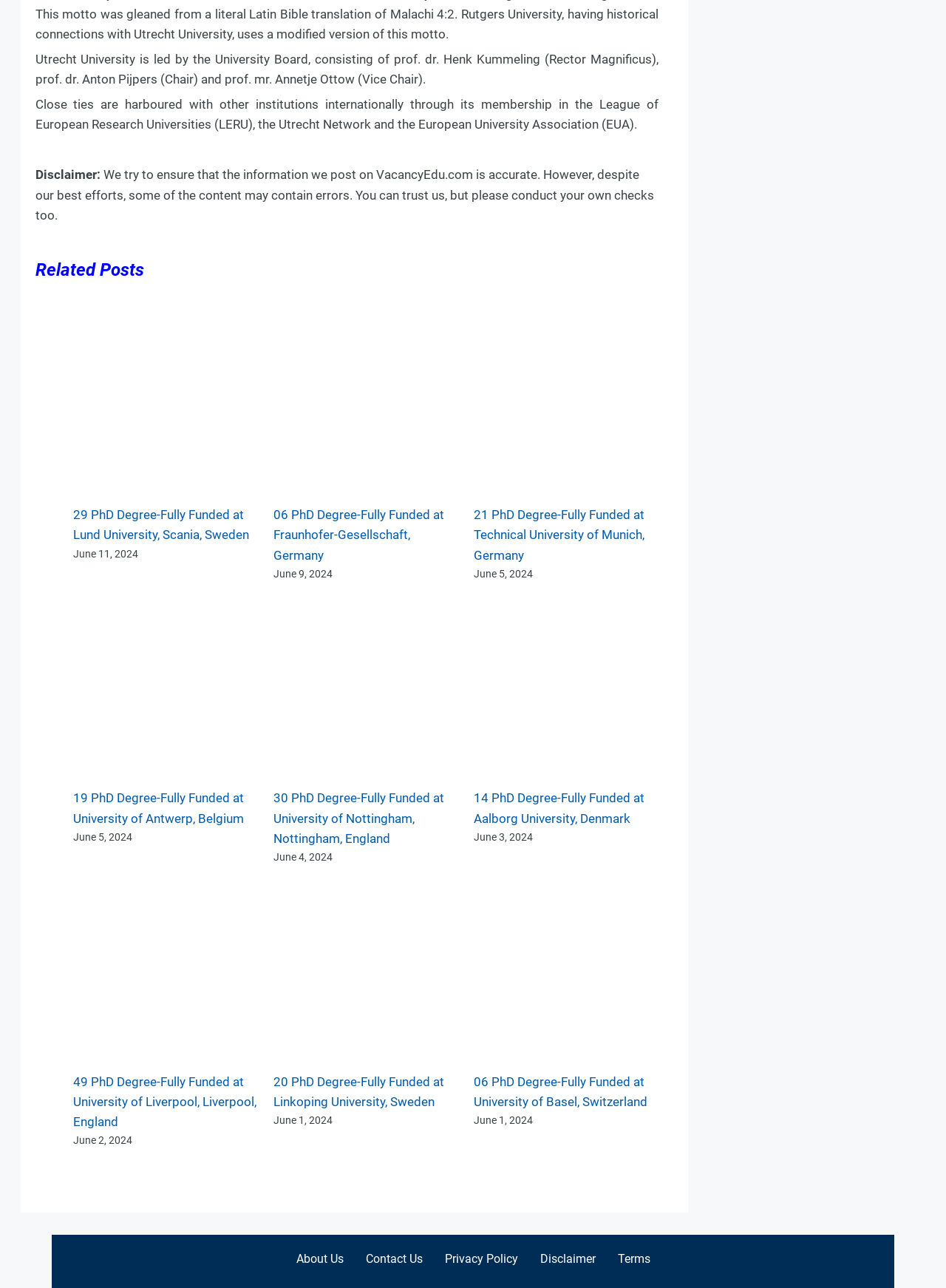Identify the bounding box coordinates of the area that should be clicked in order to complete the given instruction: "View the image of PhD Degree-Fully Funded at Technical University of Munich, Germany". The bounding box coordinates should be four float numbers between 0 and 1, i.e., [left, top, right, bottom].

[0.501, 0.244, 0.696, 0.387]